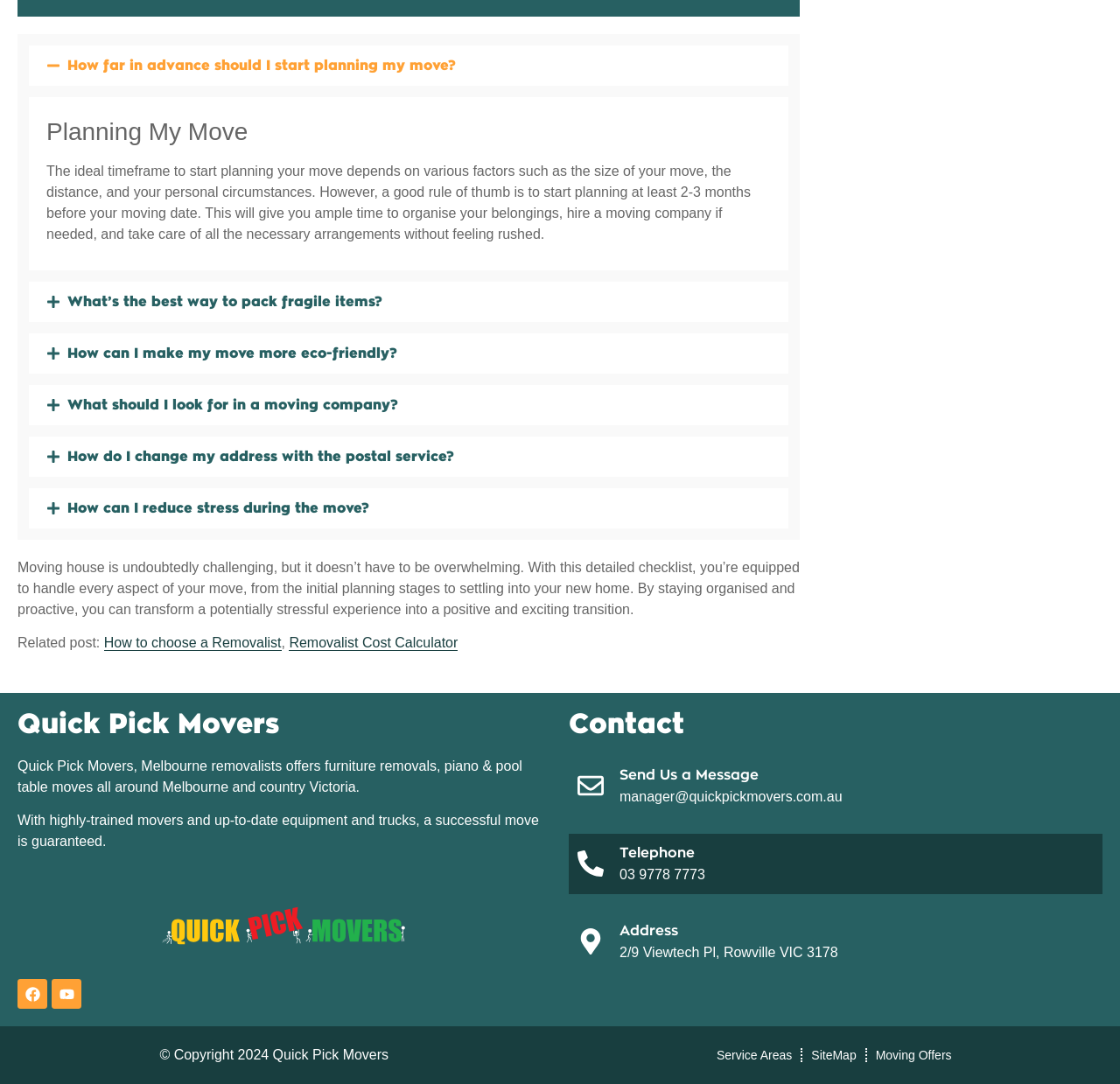Could you specify the bounding box coordinates for the clickable section to complete the following instruction: "Contact Quick Pick Movers through email"?

[0.553, 0.728, 0.752, 0.741]